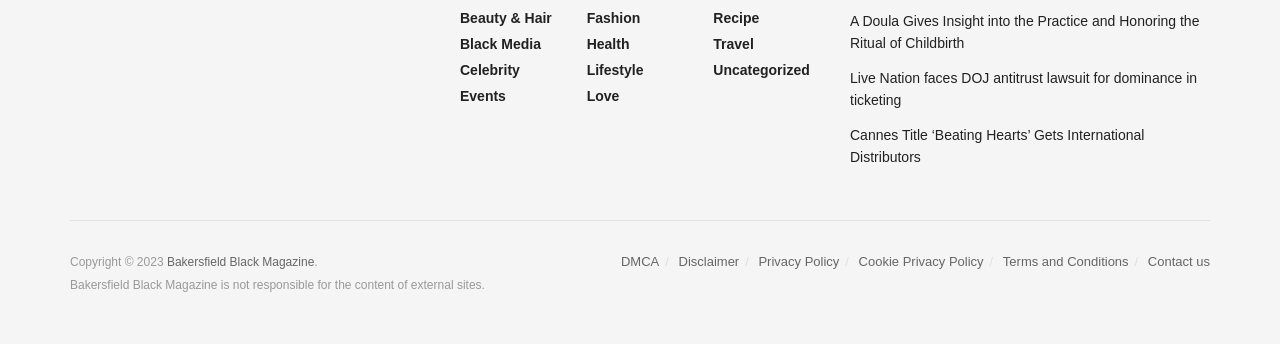Determine the bounding box coordinates for the area you should click to complete the following instruction: "Click on Beauty & Hair".

[0.359, 0.029, 0.431, 0.076]